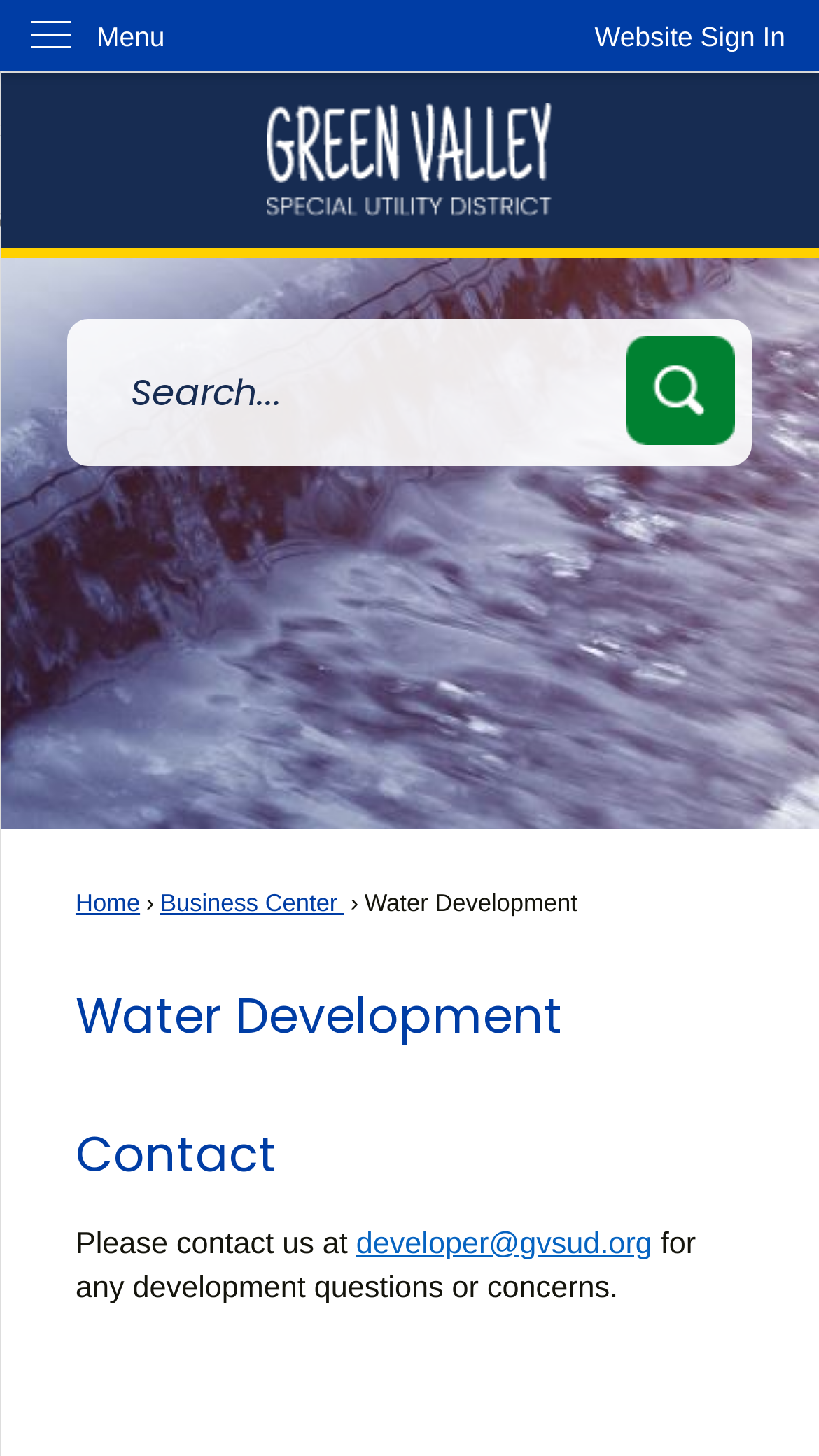Please find and report the bounding box coordinates of the element to click in order to perform the following action: "Contact us". The coordinates should be expressed as four float numbers between 0 and 1, in the format [left, top, right, bottom].

[0.435, 0.843, 0.796, 0.866]